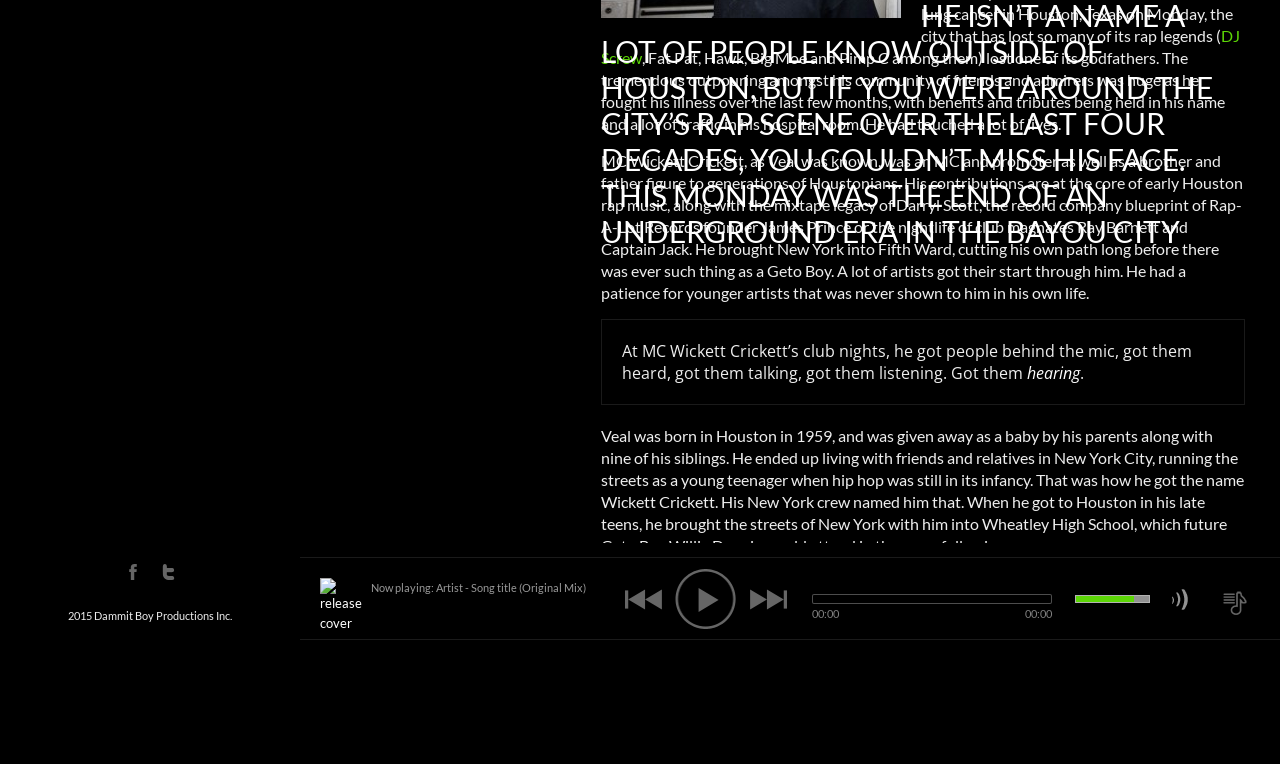Determine the bounding box coordinates for the HTML element mentioned in the following description: "alt="facebook"". The coordinates should be a list of four floats ranging from 0 to 1, represented as [left, top, right, bottom].

[0.092, 0.738, 0.114, 0.759]